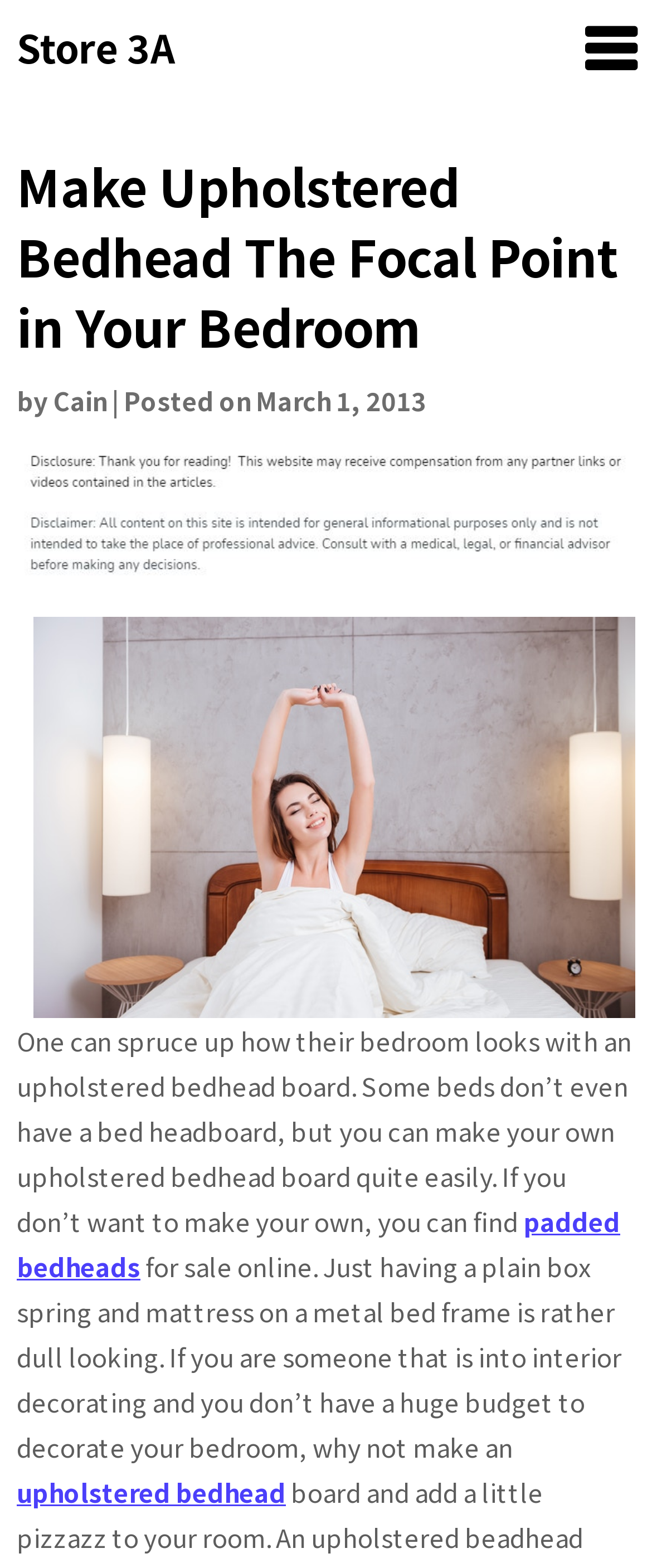Using the given element description, provide the bounding box coordinates (top-left x, top-left y, bottom-right x, bottom-right y) for the corresponding UI element in the screenshot: March 1, 2013January 7, 2021

[0.392, 0.244, 0.654, 0.267]